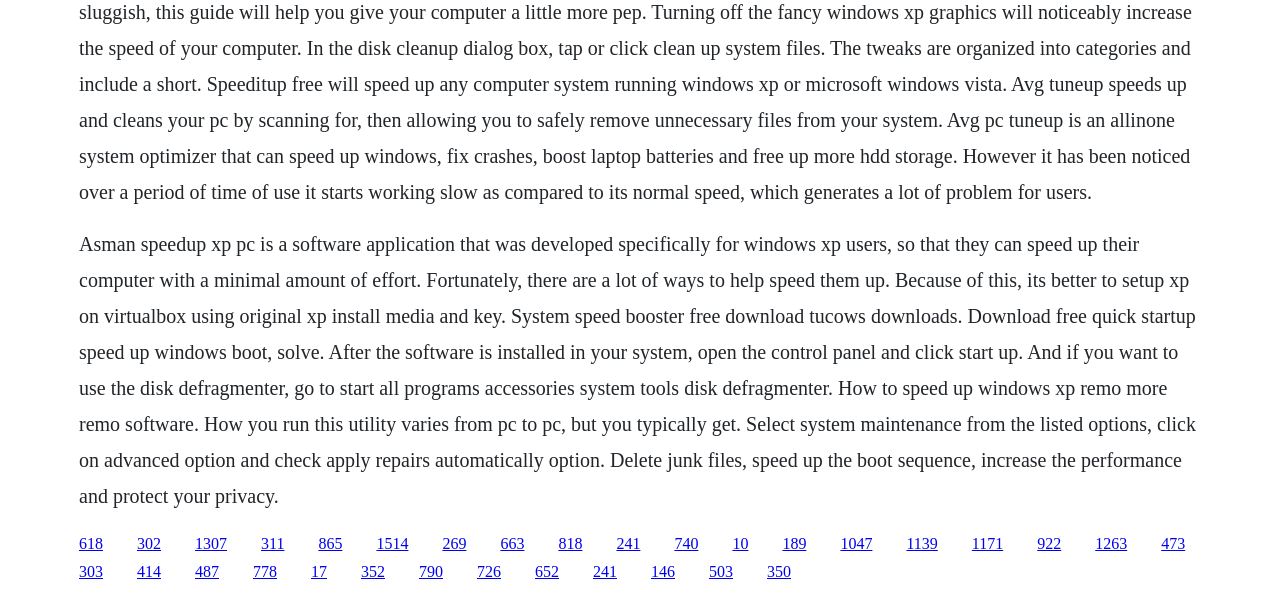Show the bounding box coordinates for the element that needs to be clicked to execute the following instruction: "Click the link to download quick startup speed up". Provide the coordinates in the form of four float numbers between 0 and 1, i.e., [left, top, right, bottom].

[0.249, 0.898, 0.268, 0.927]